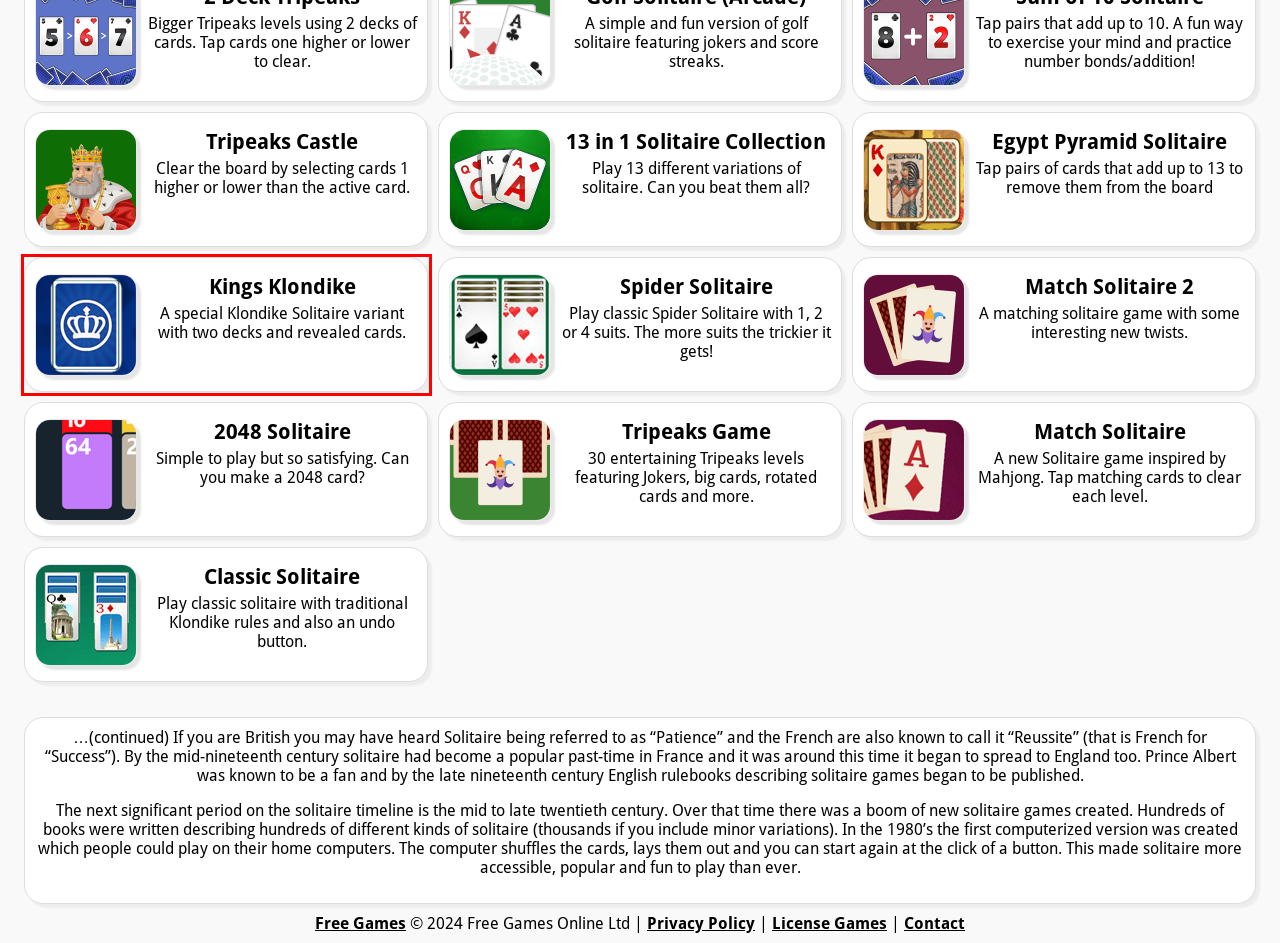You are provided with a screenshot of a webpage where a red rectangle bounding box surrounds an element. Choose the description that best matches the new webpage after clicking the element in the red bounding box. Here are the choices:
A. Play Match Solitaire | 100% Free Online Game | FreeGames.org
B. Play Classic Solitaire | 100% Free Online Game | FreeGames.org
C. Play Egypt Pyramid Solitaire | 100% Free Online Game | FreeGames.org
D. Play Tripeaks Game | 100% Free Online Game | FreeGames.org
E. Play 13 in 1 Solitaire Collection | 100% Free Online Game | FreeGames.org
F. Play Match Solitaire 2 | 100% Free Online Game | FreeGames.org
G. Play Kings Klondike | 100% Free Online Game | FreeGames.org
H. Play Spider Solitaire | 100% Free Online Game | FreeGames.org

G